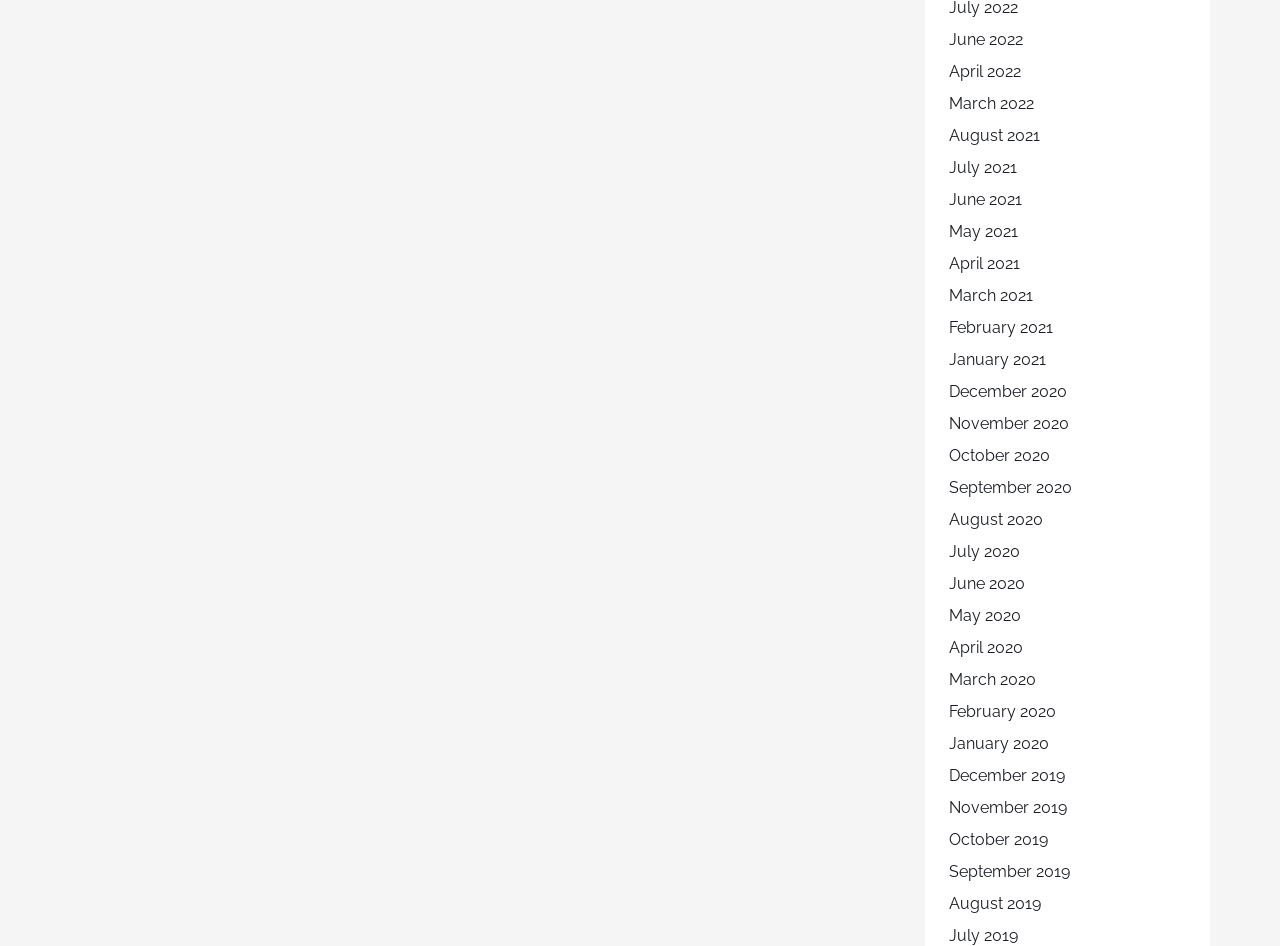How many links are there in total?
Based on the visual information, provide a detailed and comprehensive answer.

I can count the number of links by looking at the list. There are 26 links in total, each representing a month from 2019 to 2022.